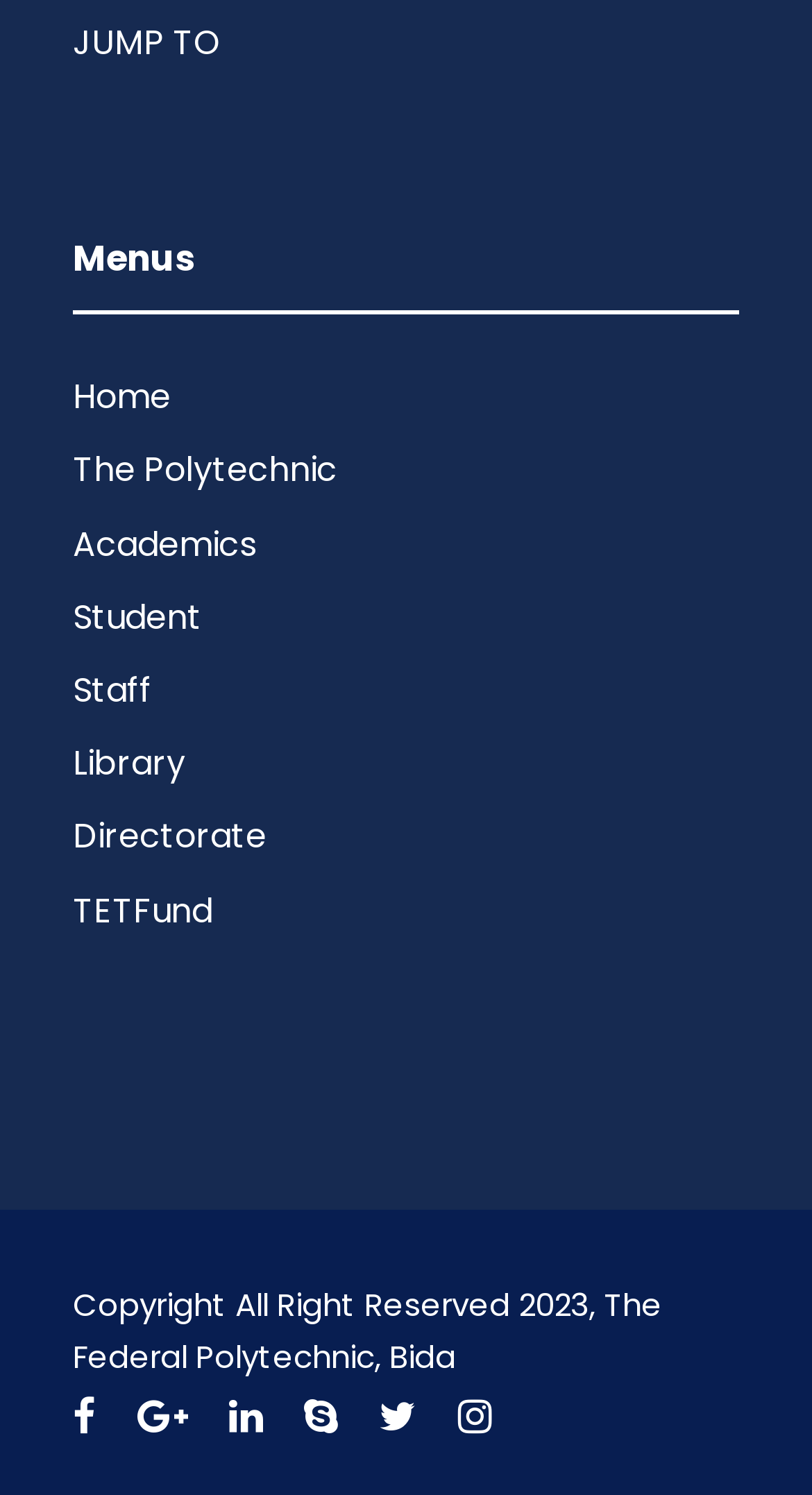What is the copyright year?
Look at the screenshot and respond with one word or a short phrase.

2023